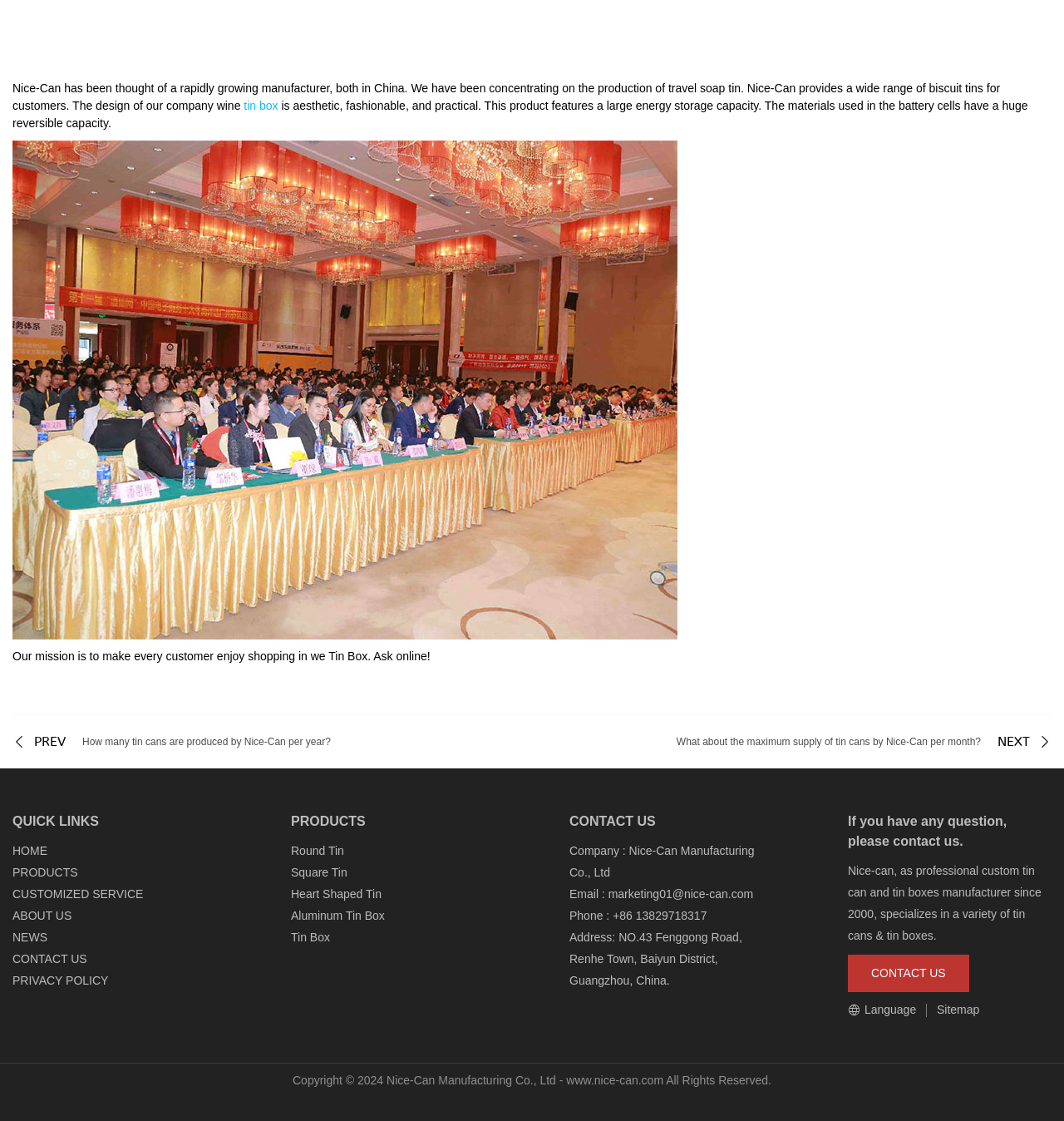Can you show the bounding box coordinates of the region to click on to complete the task described in the instruction: "Click on the 'HOME' link"?

[0.012, 0.753, 0.045, 0.765]